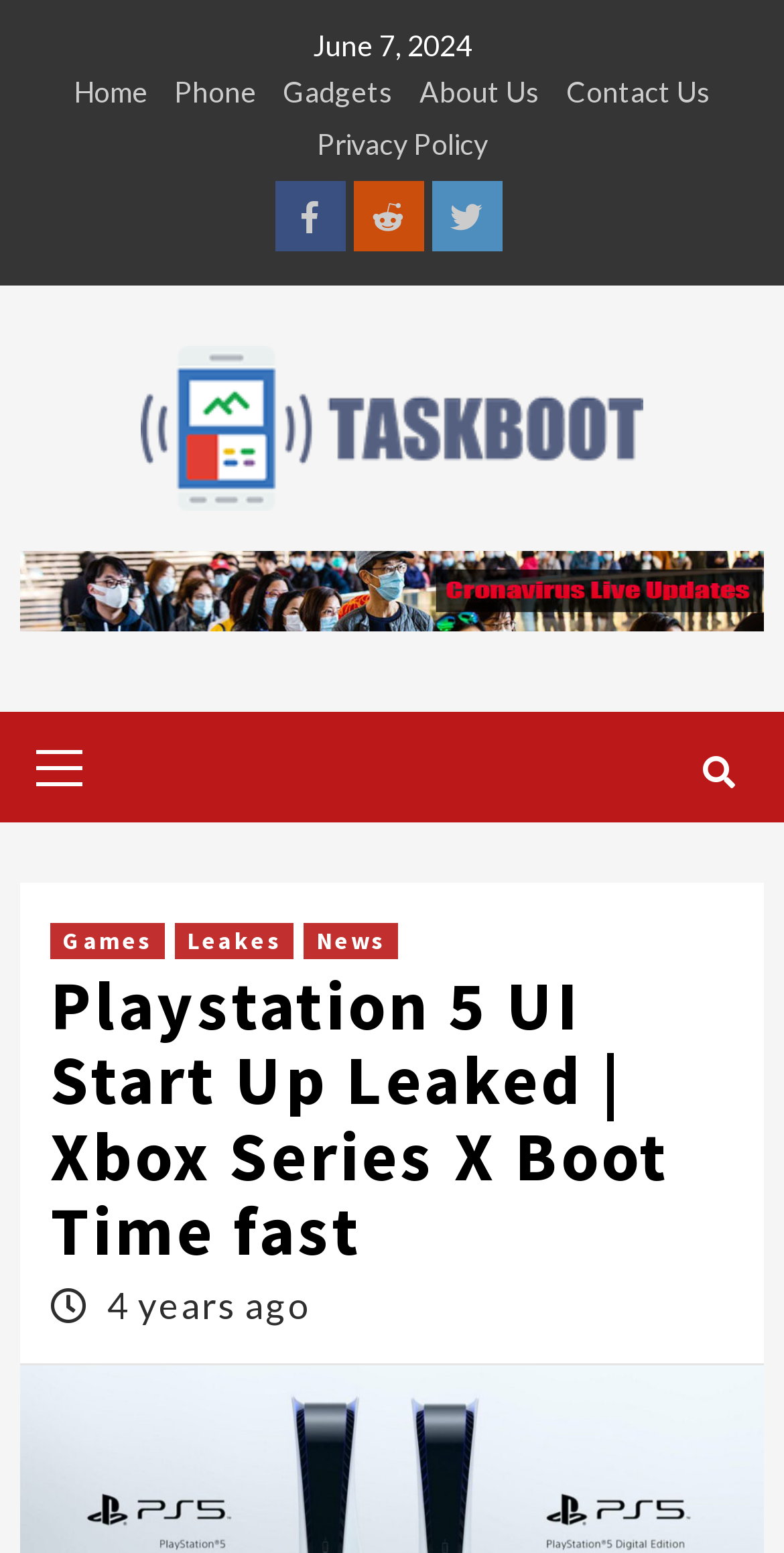Offer a detailed account of what is visible on the webpage.

The webpage appears to be a news article or blog post about a leaked PlayStation 5 loading screen and user interface. At the top of the page, there is a horizontal navigation menu with links to "Home", "Phone", "Gadgets", "About Us", and "Contact Us". Below this menu, there is a secondary menu with links to social media platforms, including Facebook, Reddit, and Twitter.

To the right of the social media links, there is a large image or logo of "Task Boot", which is likely the website's branding. Below this image, there is a horizontal line or separator, followed by a primary menu with a dropdown list of options, including "Games", "Leaks", and "News".

The main content of the page is a news article with a heading that reads "Playstation 5 UI Start Up Leaked | Xbox Series X Boot Time fast". The article appears to be dated, with a timestamp of "June 7, 2024" at the top and "4 years ago" at the bottom, suggesting that the article was published in the past.

There is also a link to "Privacy Policy" at the top of the page, and a search icon (represented by the Unicode character "\uf002") at the top right corner of the page. Overall, the webpage has a cluttered but organized layout, with multiple menus and links to various sections and social media platforms.